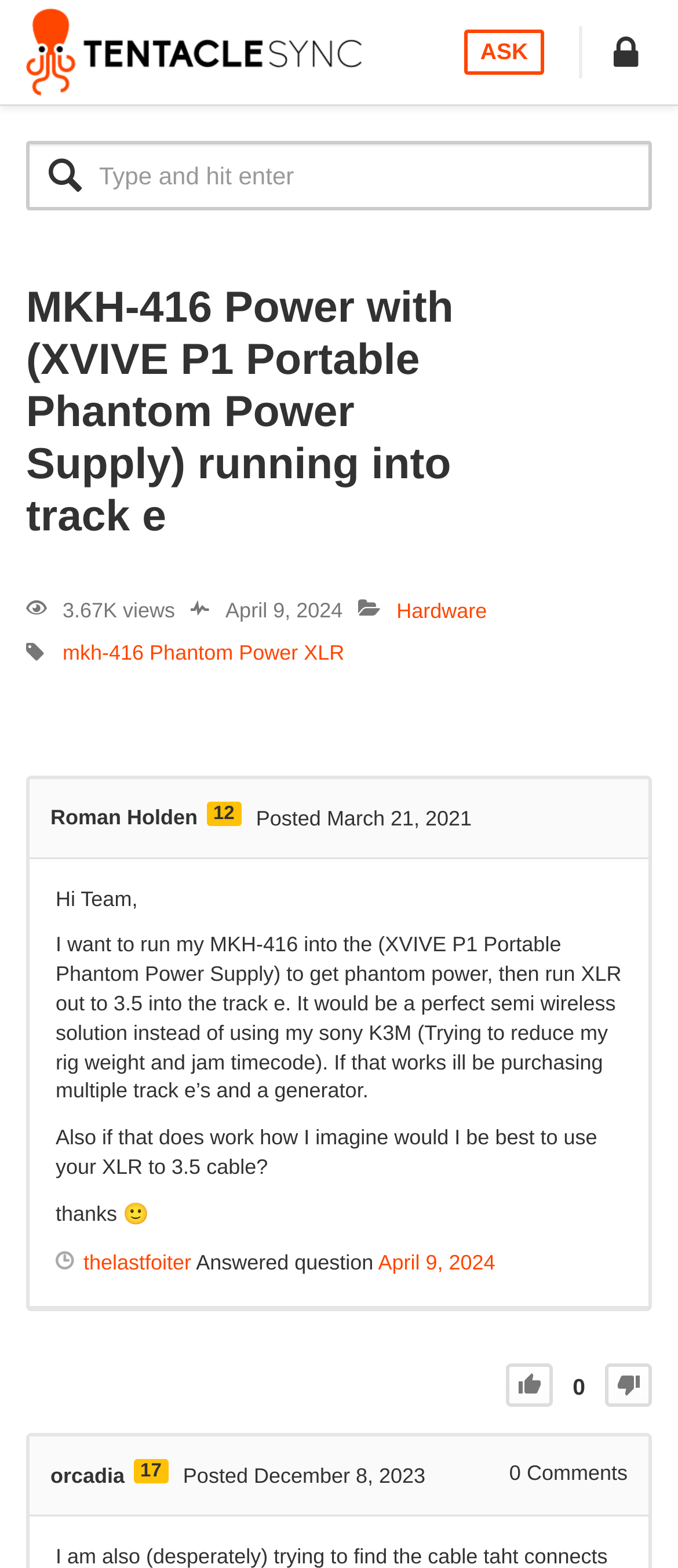Given the element description No Frames, specify the bounding box coordinates of the corresponding UI element in the format (top-left x, top-left y, bottom-right x, bottom-right y). All values must be between 0 and 1.

None